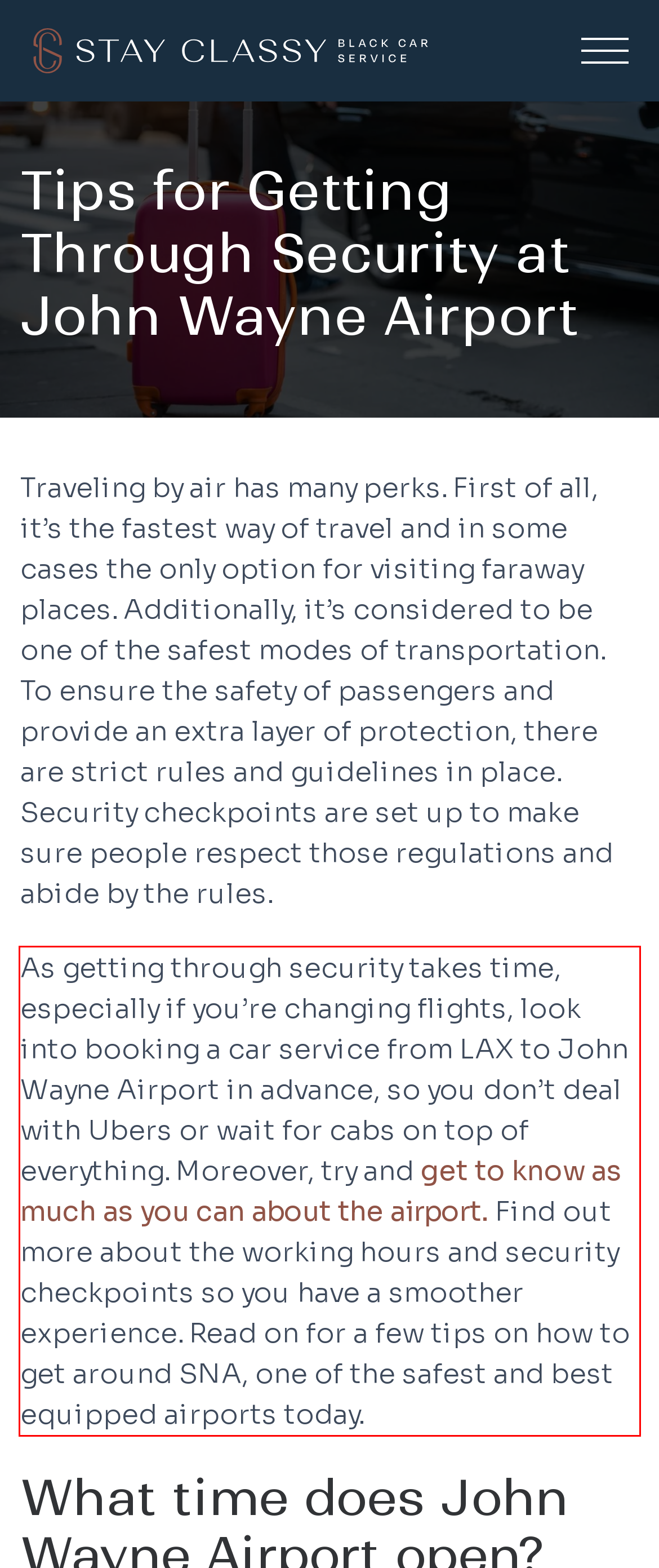Within the provided webpage screenshot, find the red rectangle bounding box and perform OCR to obtain the text content.

As getting through security takes time, especially if you’re changing flights, look into booking a car service from LAX to John Wayne Airport in advance, so you don’t deal with Ubers or wait for cabs on top of everything. Moreover, try and get to know as much as you can about the airport. Find out more about the working hours and security checkpoints so you have a smoother experience. Read on for a few tips on how to get around SNA, one of the safest and best equipped airports today.